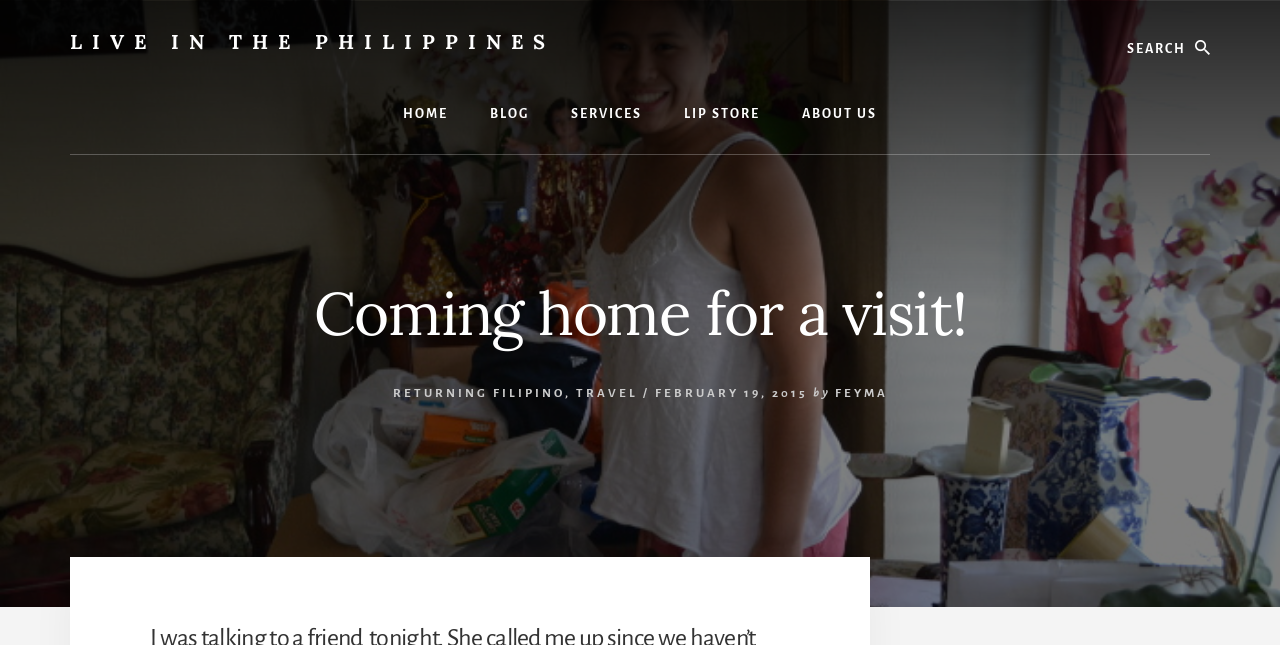Find the bounding box coordinates of the element's region that should be clicked in order to follow the given instruction: "Learn about returning Filipino". The coordinates should consist of four float numbers between 0 and 1, i.e., [left, top, right, bottom].

[0.307, 0.6, 0.441, 0.62]